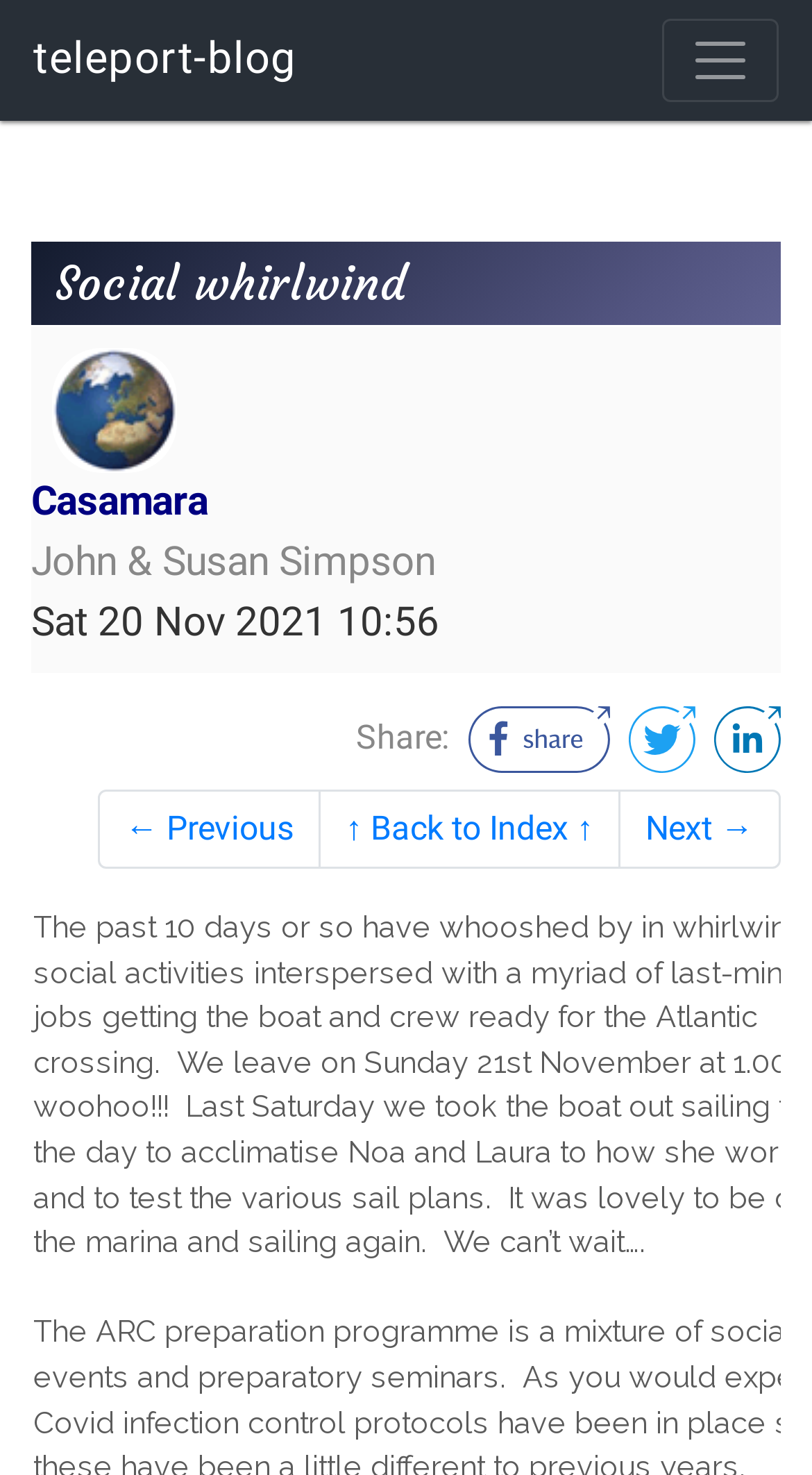Provide your answer in a single word or phrase: 
What is the date of the post?

Sat 20 Nov 2021 10:56